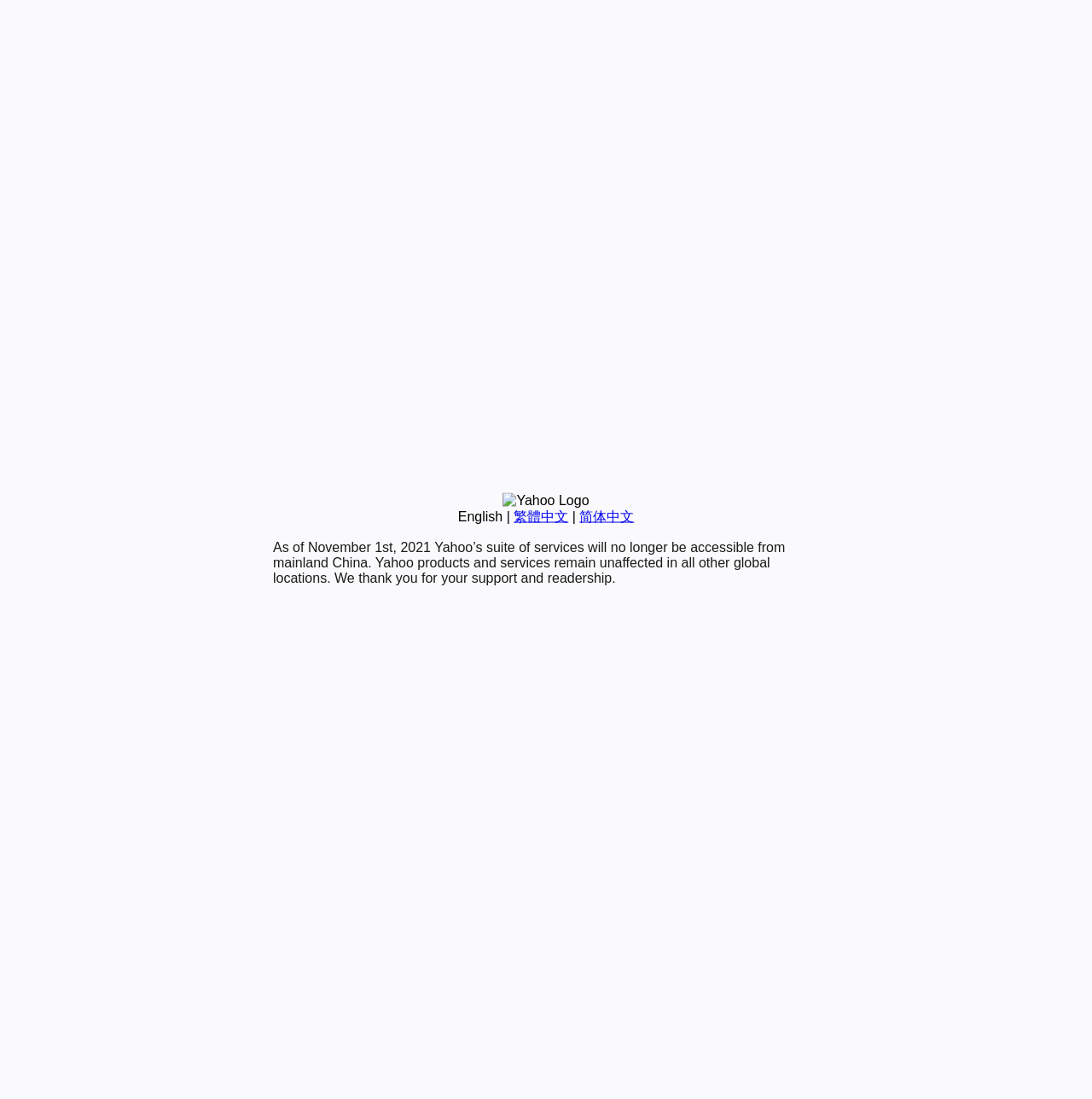Provide the bounding box coordinates of the HTML element this sentence describes: "繁體中文".

[0.47, 0.463, 0.52, 0.476]